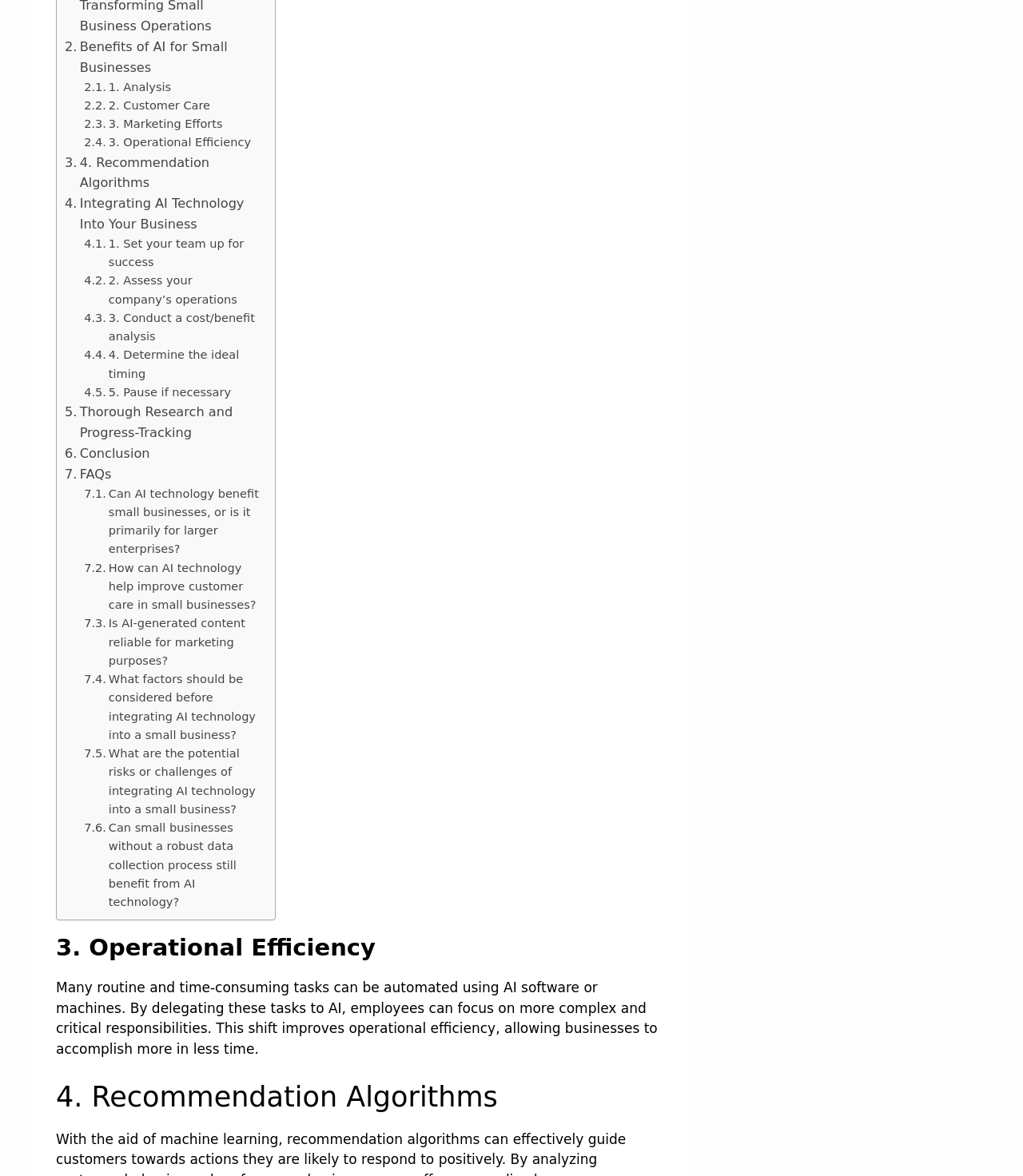What is the purpose of recommendation algorithms?
Carefully analyze the image and provide a thorough answer to the question.

The webpage mentions recommendation algorithms as one of the benefits of AI for small businesses, but it does not specify the purpose of these algorithms. It only lists it as a separate section.